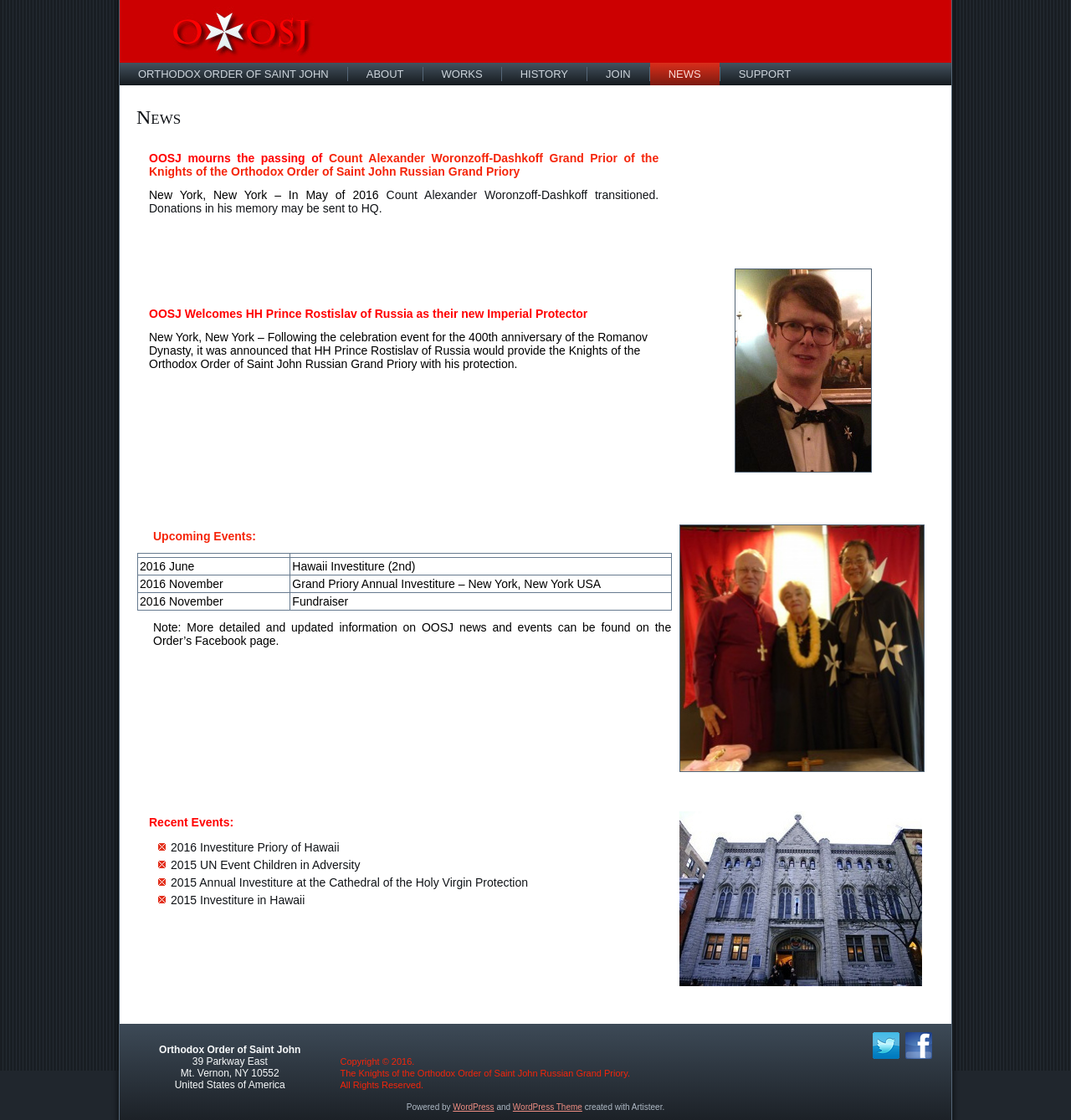What is the copyright year of the website?
Please give a well-detailed answer to the question.

The copyright year of the website can be found in the footer section, where it is stated as 'Copyright © 2016. The Knights of the Orthodox Order of Saint John Russian Grand Priory. All Rights Reserved.'